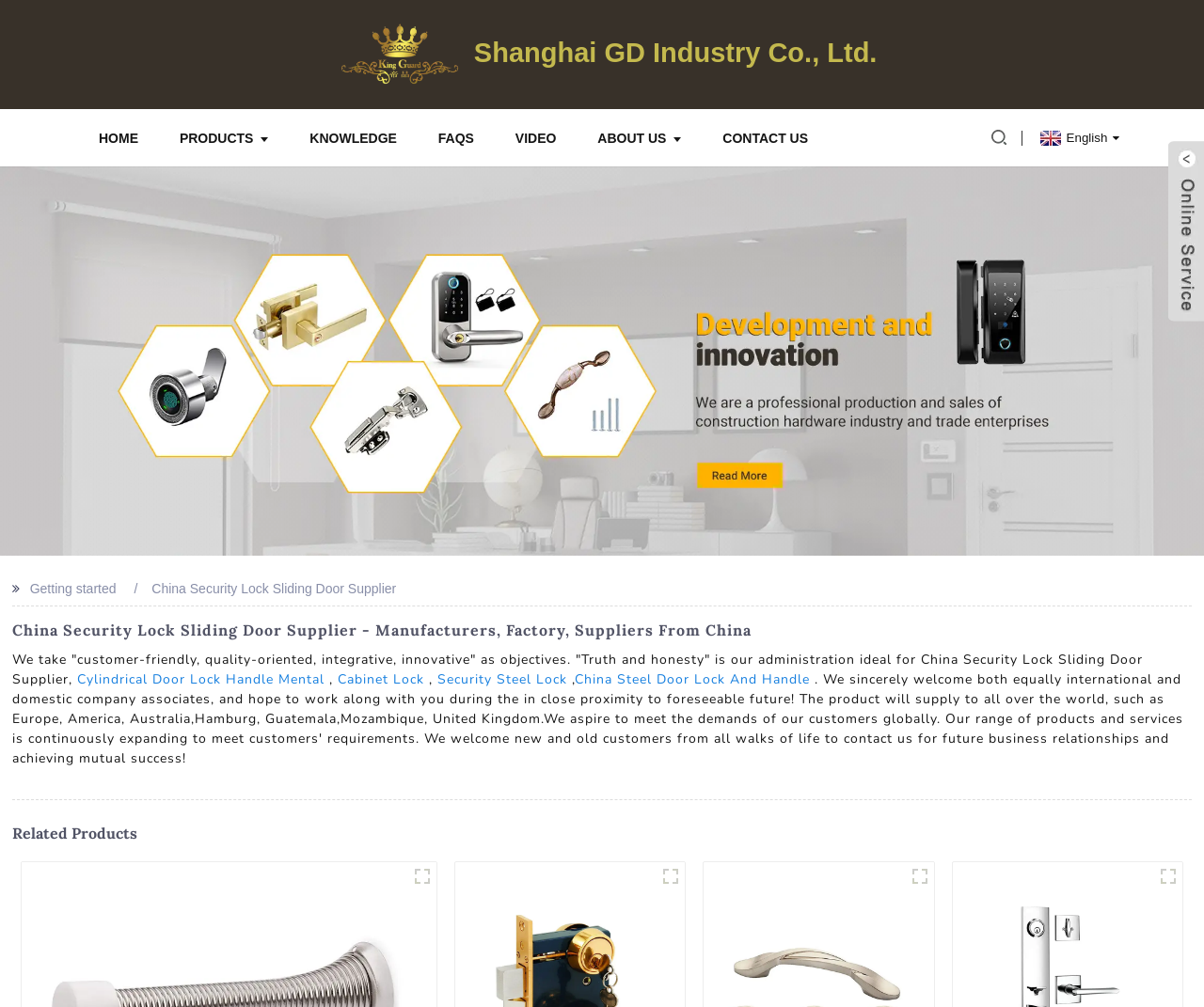What is the company name?
Look at the image and answer with only one word or phrase.

GD Industry Co., Ltd.